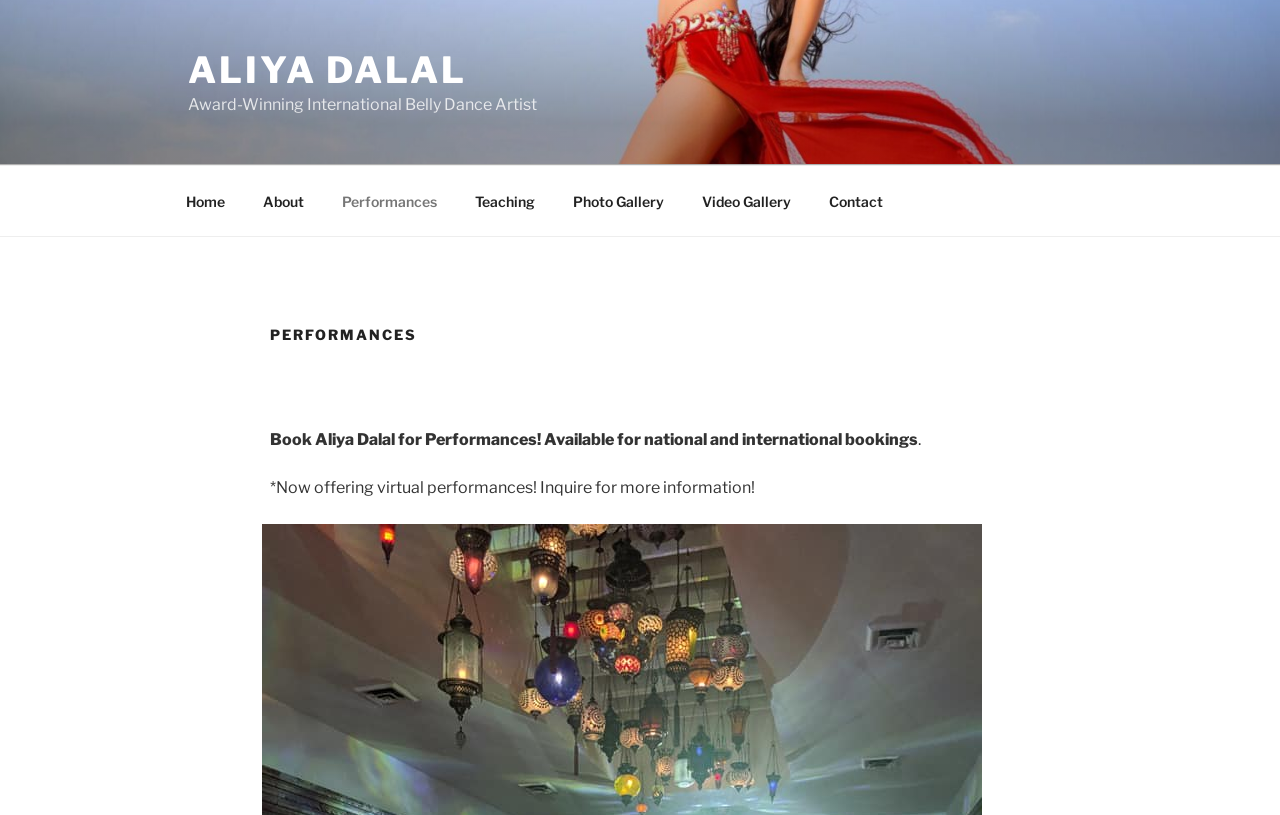What is the purpose of the 'Performances' page?
Using the visual information, reply with a single word or short phrase.

Book Aliya Dalal